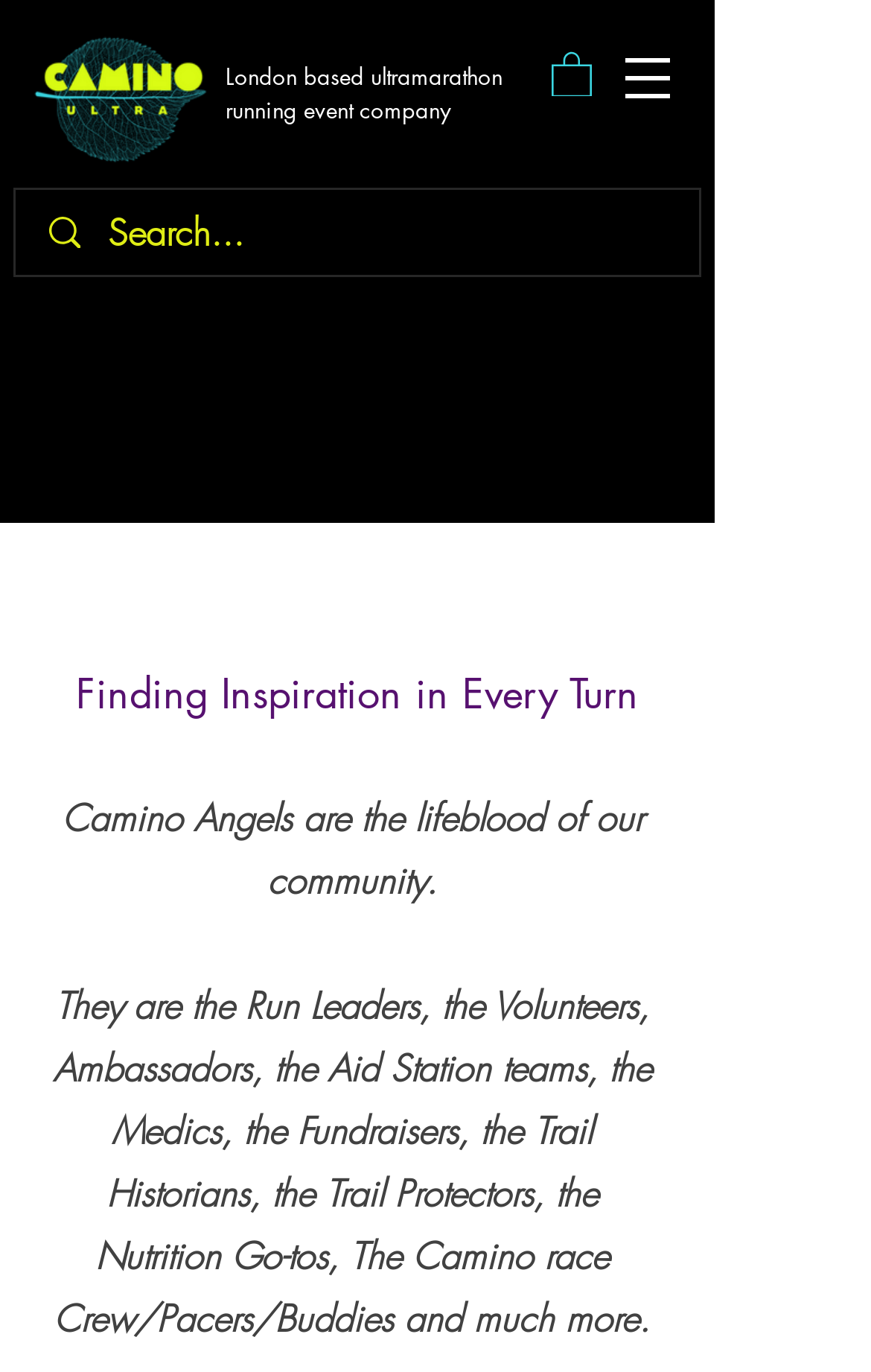What is the theme of the inspirational quote on the webpage?
Provide a one-word or short-phrase answer based on the image.

Finding inspiration